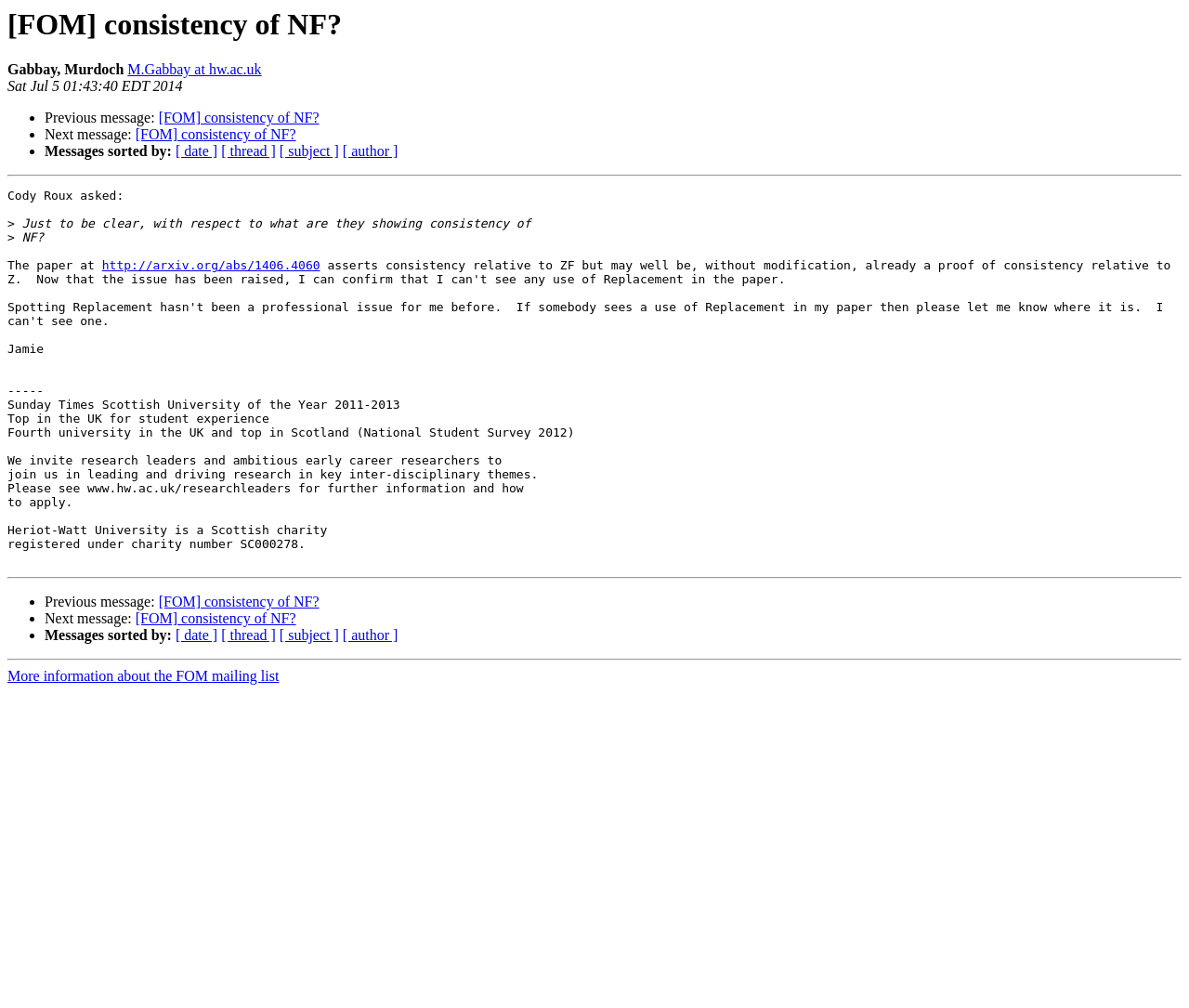Determine the bounding box coordinates for the element that should be clicked to follow this instruction: "Sort messages by date". The coordinates should be given as four float numbers between 0 and 1, in the format [left, top, right, bottom].

[0.148, 0.142, 0.183, 0.158]